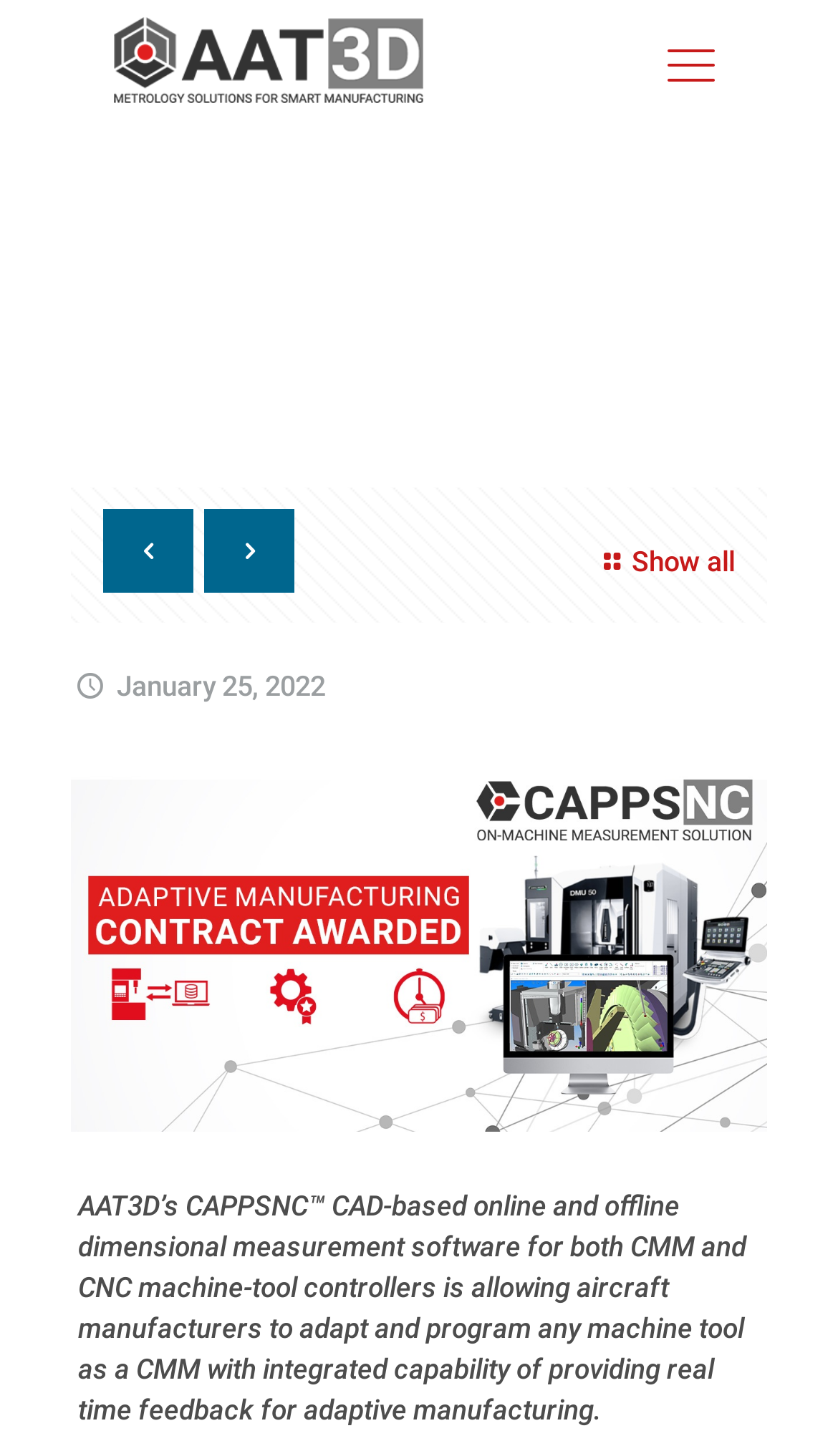Create a detailed description of the webpage's content and layout.

The webpage is about Adaptive Manufacturing Contract Awarded to Applied Automation Technologies. At the top left, there is a logo image and a link to "Applied Automation Technologies" next to it. On the top right, there are three social media links, represented by icons. 

Below the logo, there is a link with a "Show all" text, which is located at the top center of the page. 

On the left side of the page, there is a time stamp "January 25, 2022" indicating when the article was published. 

The main content of the webpage is a paragraph of text that describes AAT3D's CAPPSNC software, which is a CAD-based online and offline dimensional measurement software for both CMM and CNC machine-tool controllers. This software allows aircraft manufacturers to adapt and program any machine tool as a CMM with integrated capability of providing real-time feedback for adaptive manufacturing.